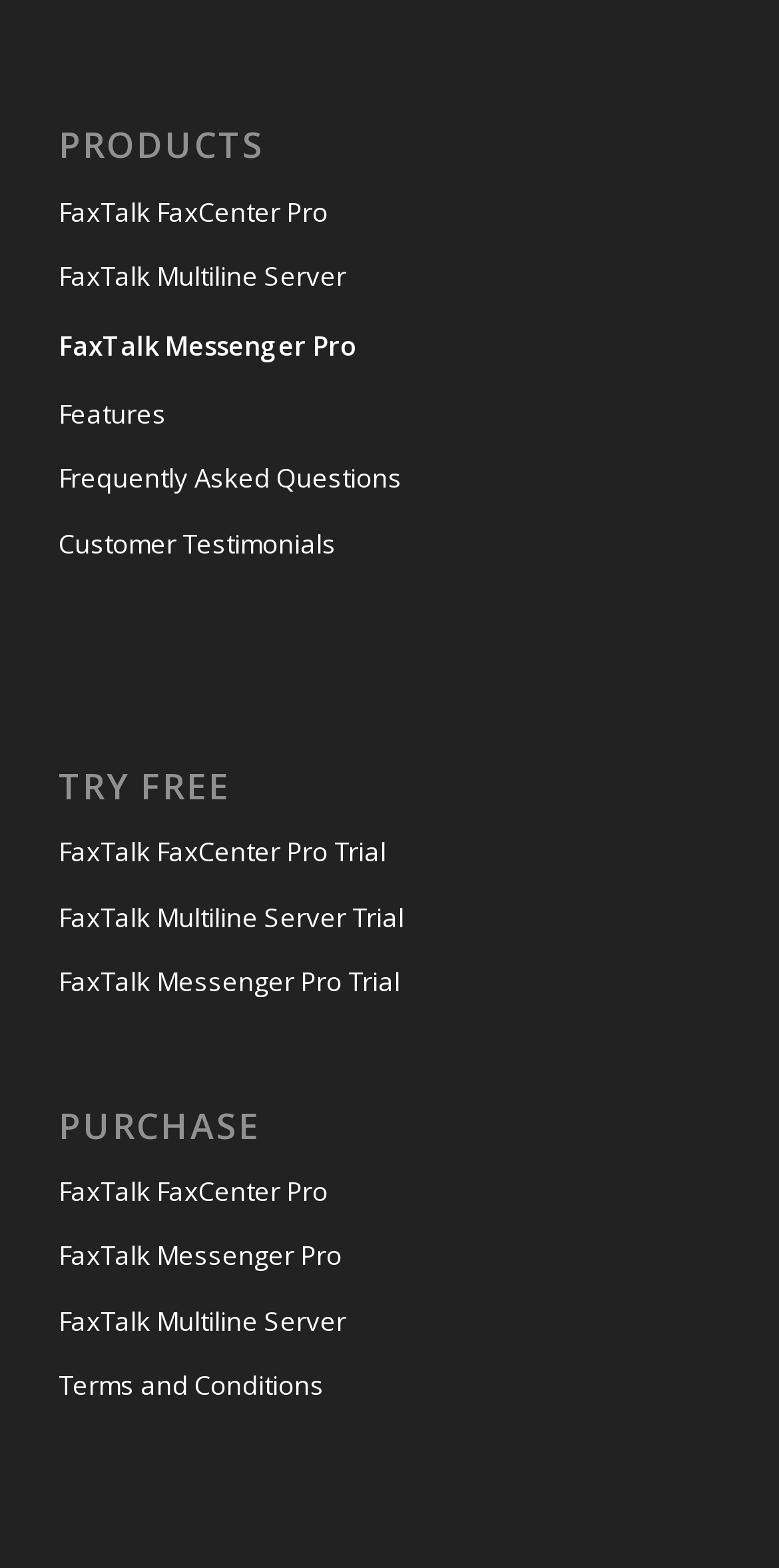How many headings are there on the webpage?
Based on the screenshot, provide a one-word or short-phrase response.

3